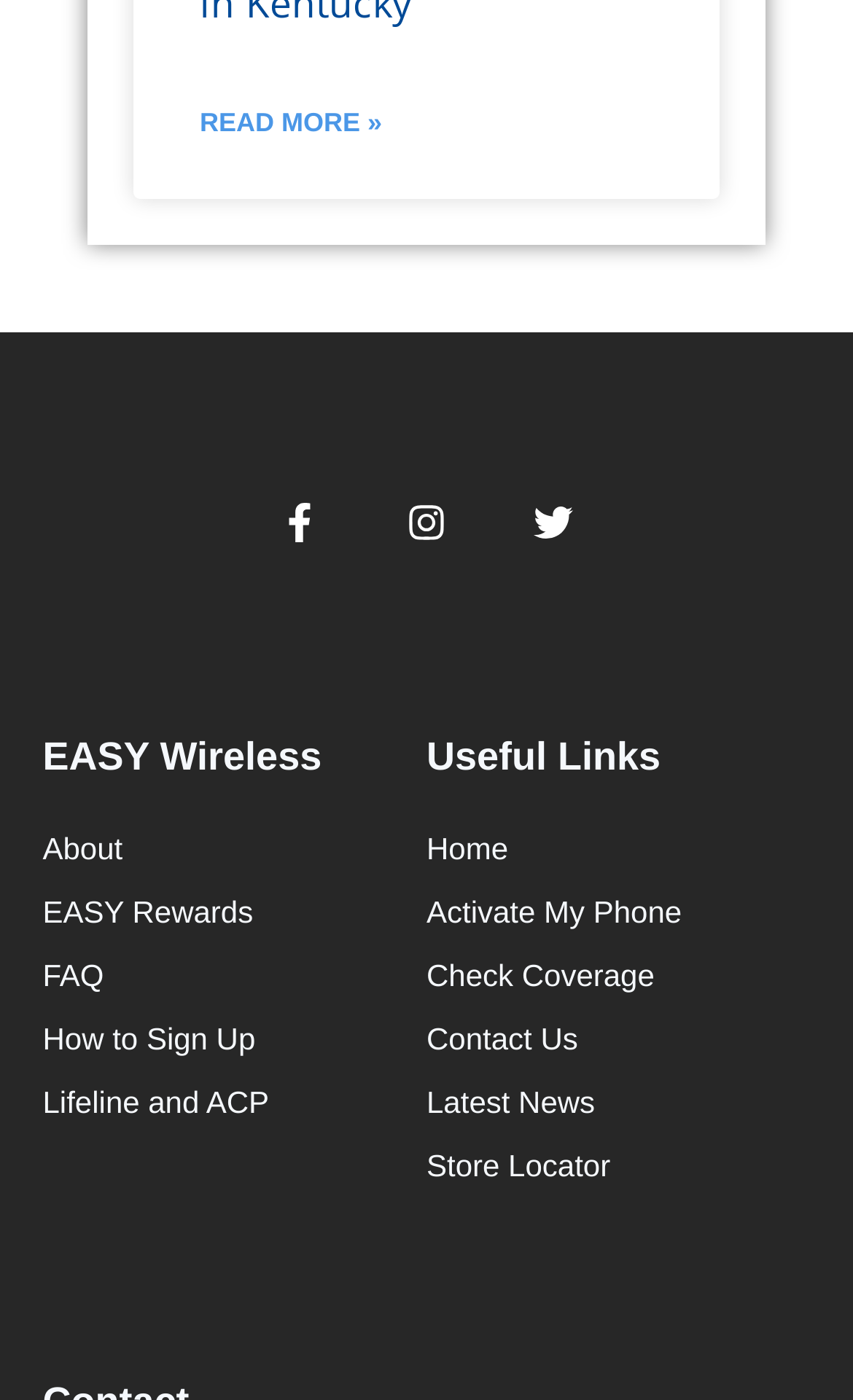Highlight the bounding box coordinates of the element that should be clicked to carry out the following instruction: "Go to the home page". The coordinates must be given as four float numbers ranging from 0 to 1, i.e., [left, top, right, bottom].

[0.5, 0.59, 0.95, 0.623]